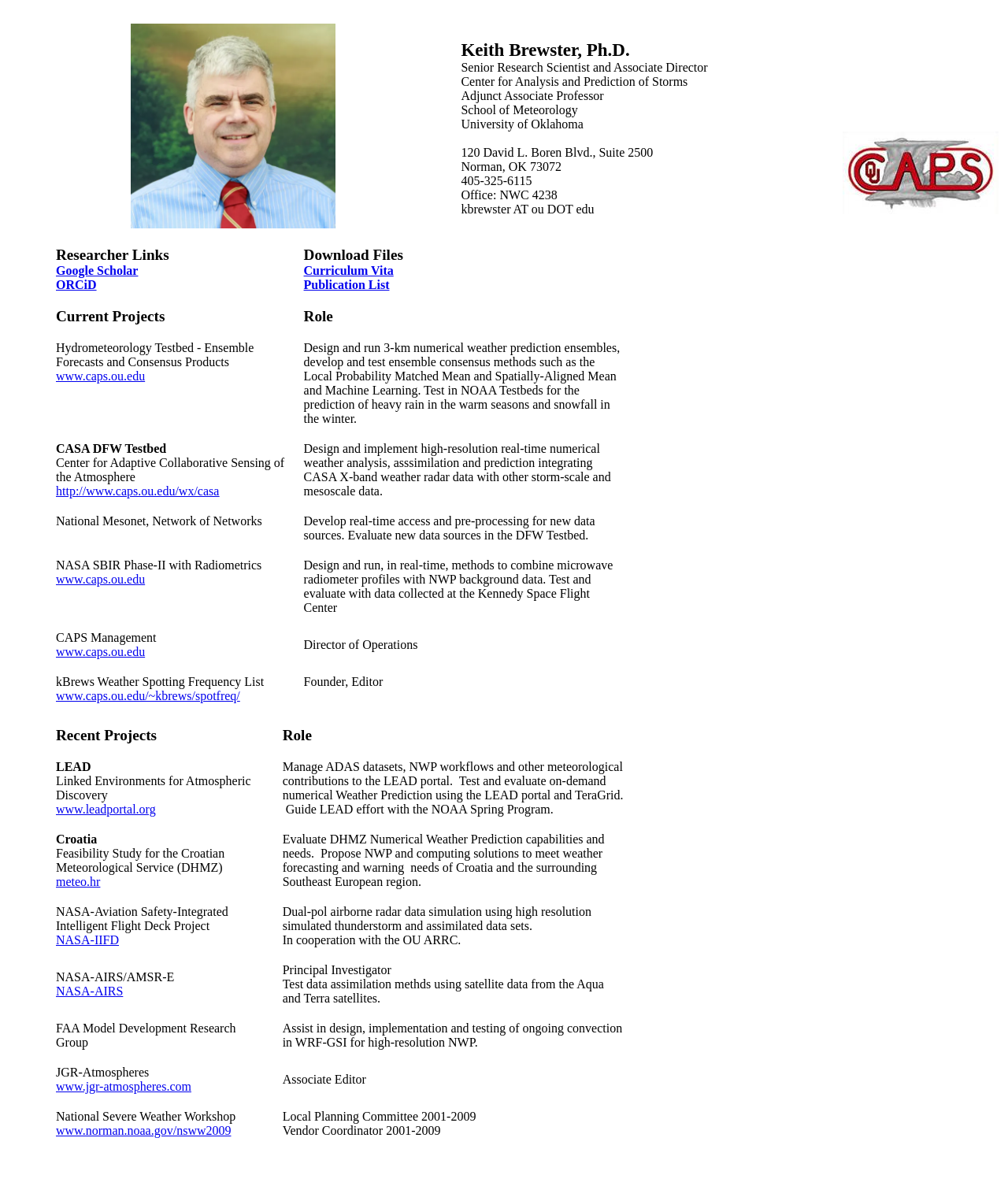Please examine the image and answer the question with a detailed explanation:
What is the name of the project mentioned in the third table row of the second layout table?

The name 'Hydrometeorology Testbed' is mentioned in the second table cell of the third table row, which is a part of the second layout table.